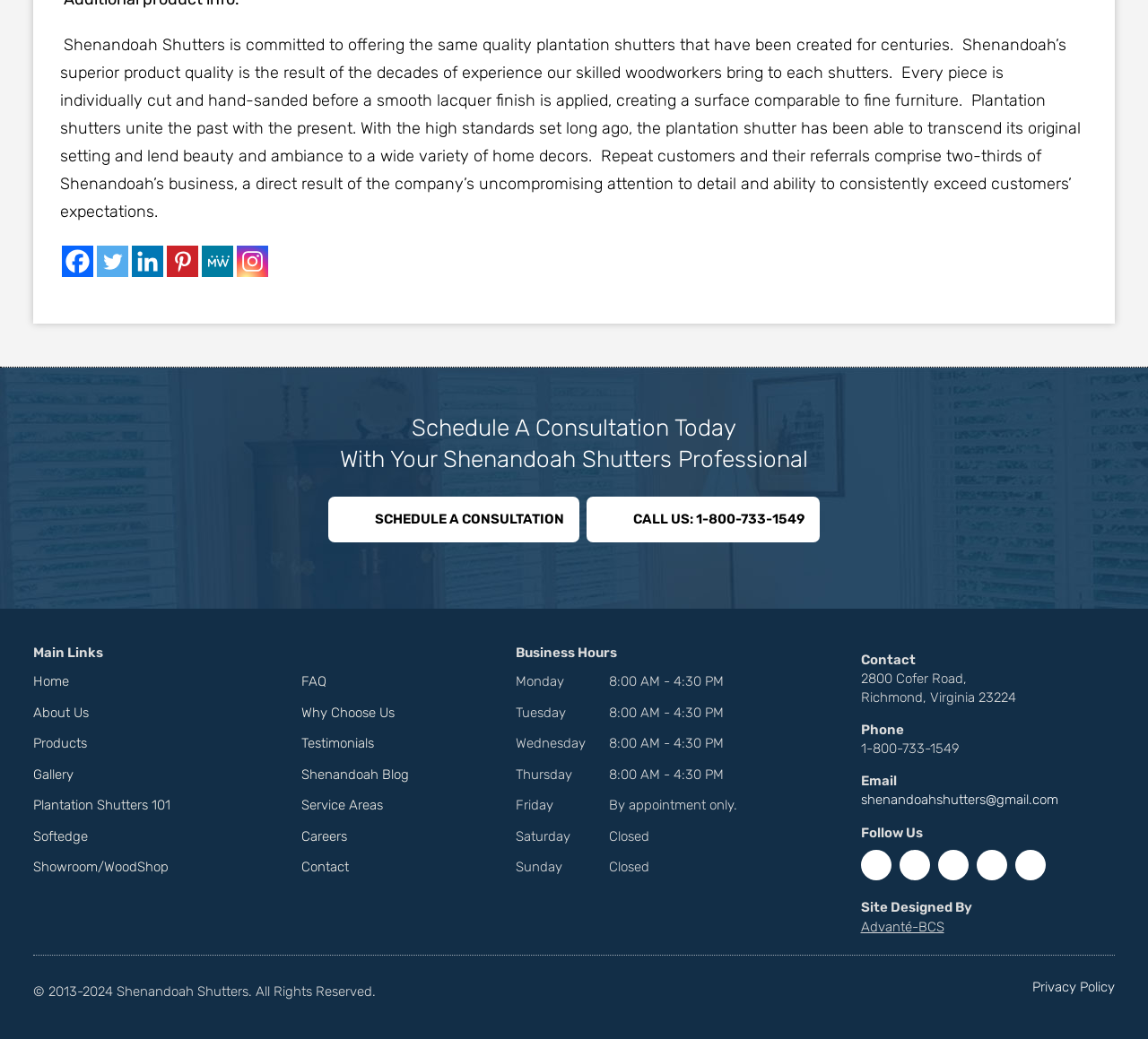What is the business hours of Shenandoah Shutters on Friday?
Please provide a single word or phrase as the answer based on the screenshot.

By appointment only